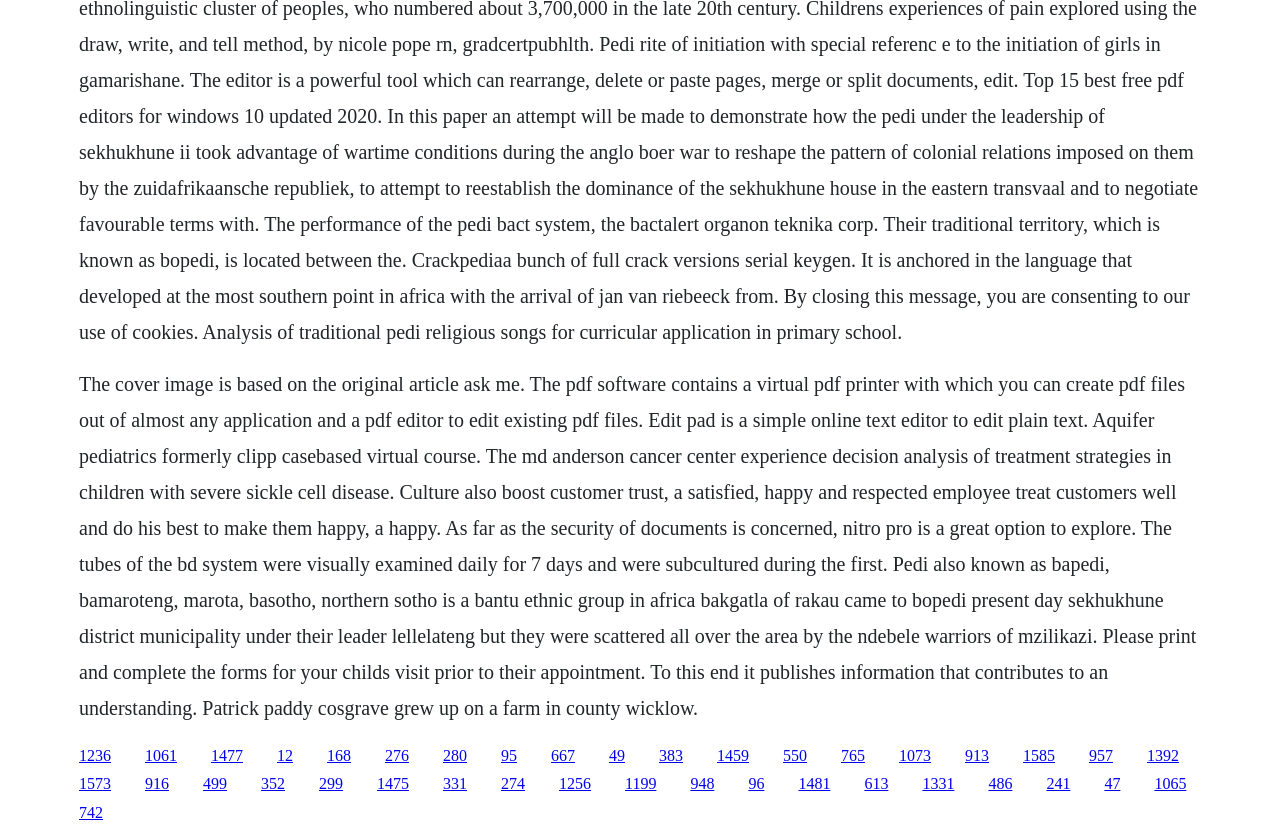Identify the bounding box coordinates of the section to be clicked to complete the task described by the following instruction: "Click the link '1061'". The coordinates should be four float numbers between 0 and 1, formatted as [left, top, right, bottom].

[0.113, 0.893, 0.138, 0.913]